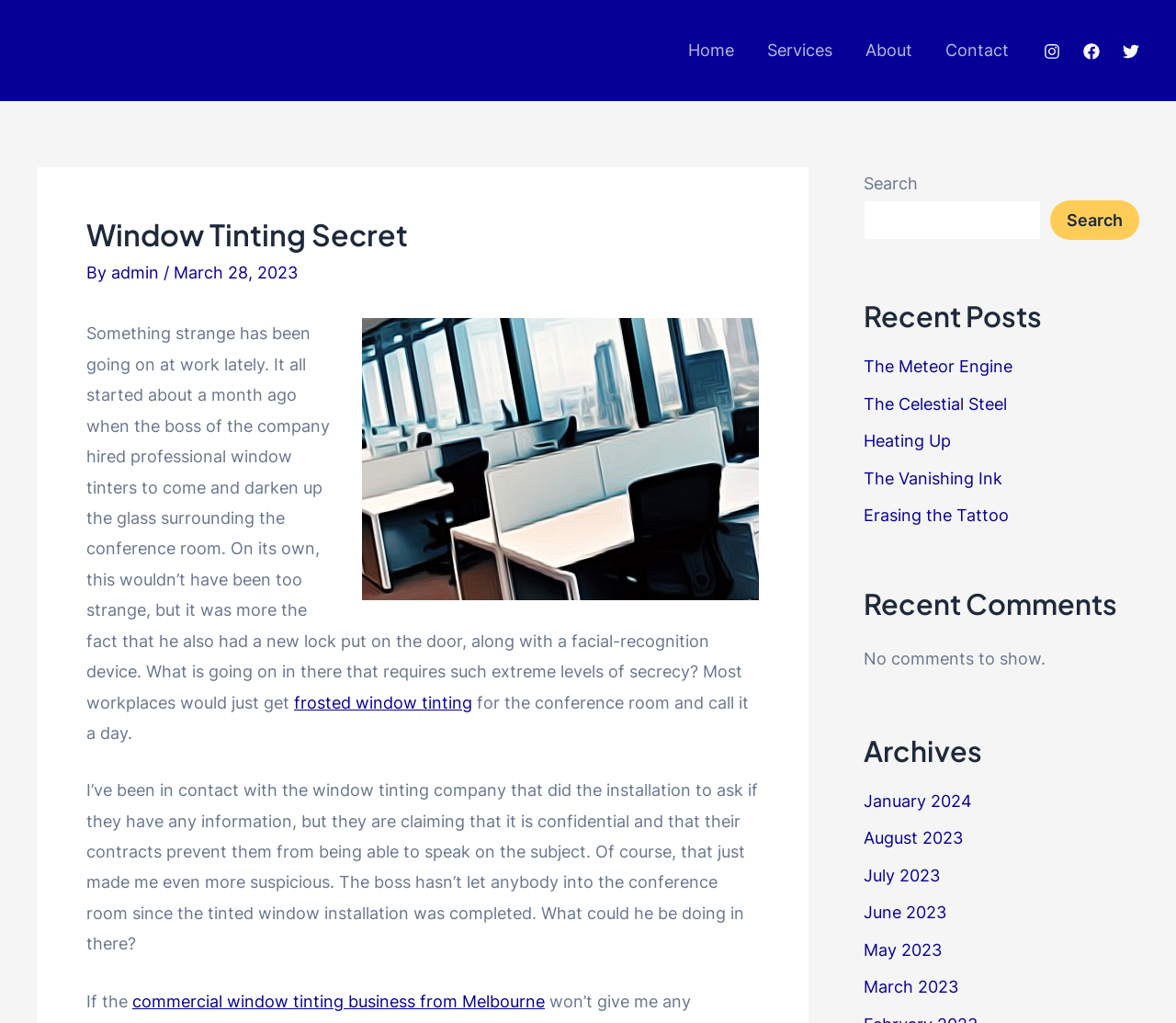Identify the bounding box of the UI element that matches this description: "The Celestial Steel".

[0.734, 0.385, 0.856, 0.404]